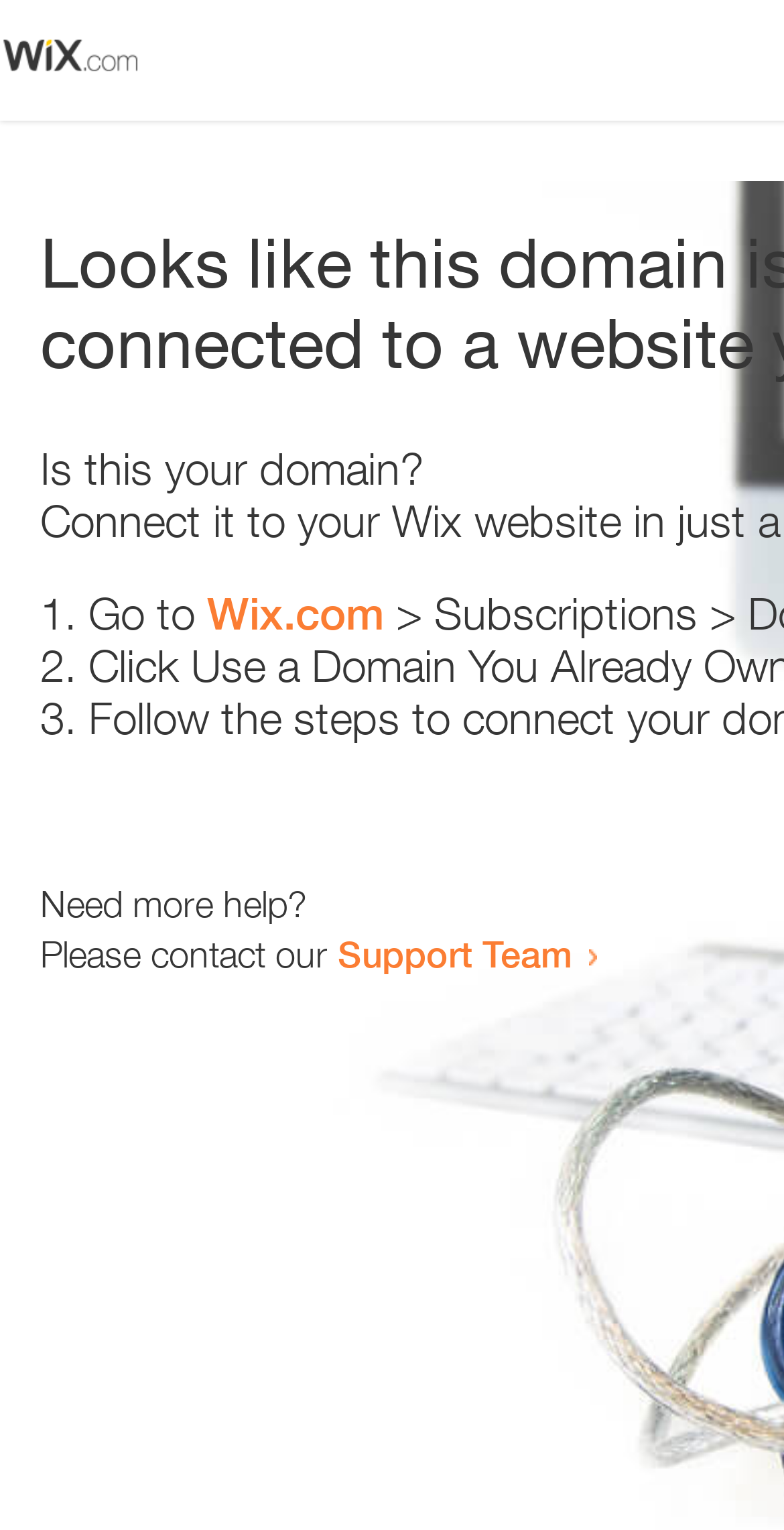Provide your answer in one word or a succinct phrase for the question: 
How many steps are provided?

3